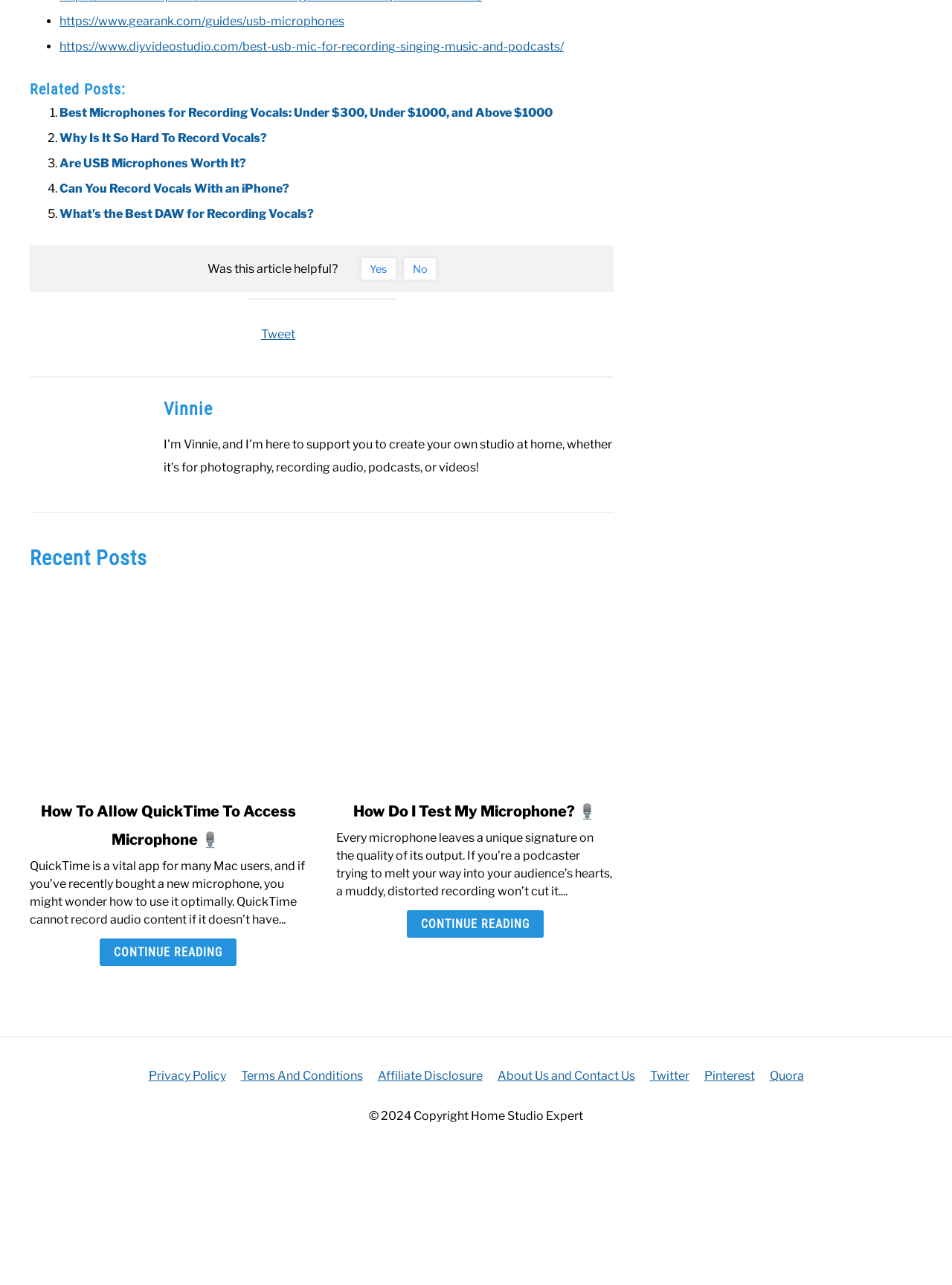Please determine the bounding box coordinates of the area that needs to be clicked to complete this task: 'Visit the privacy policy page'. The coordinates must be four float numbers between 0 and 1, formatted as [left, top, right, bottom].

[0.156, 0.831, 0.237, 0.842]